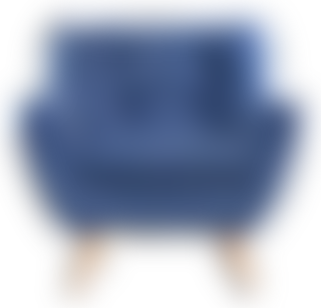Please analyze the image and provide a thorough answer to the question:
What is the purpose of the chair's bold color?

According to the caption, the chair's bold color is intended to 'incorporate fun and personality into their décor', suggesting that its purpose is to add a playful and lively touch to a room.